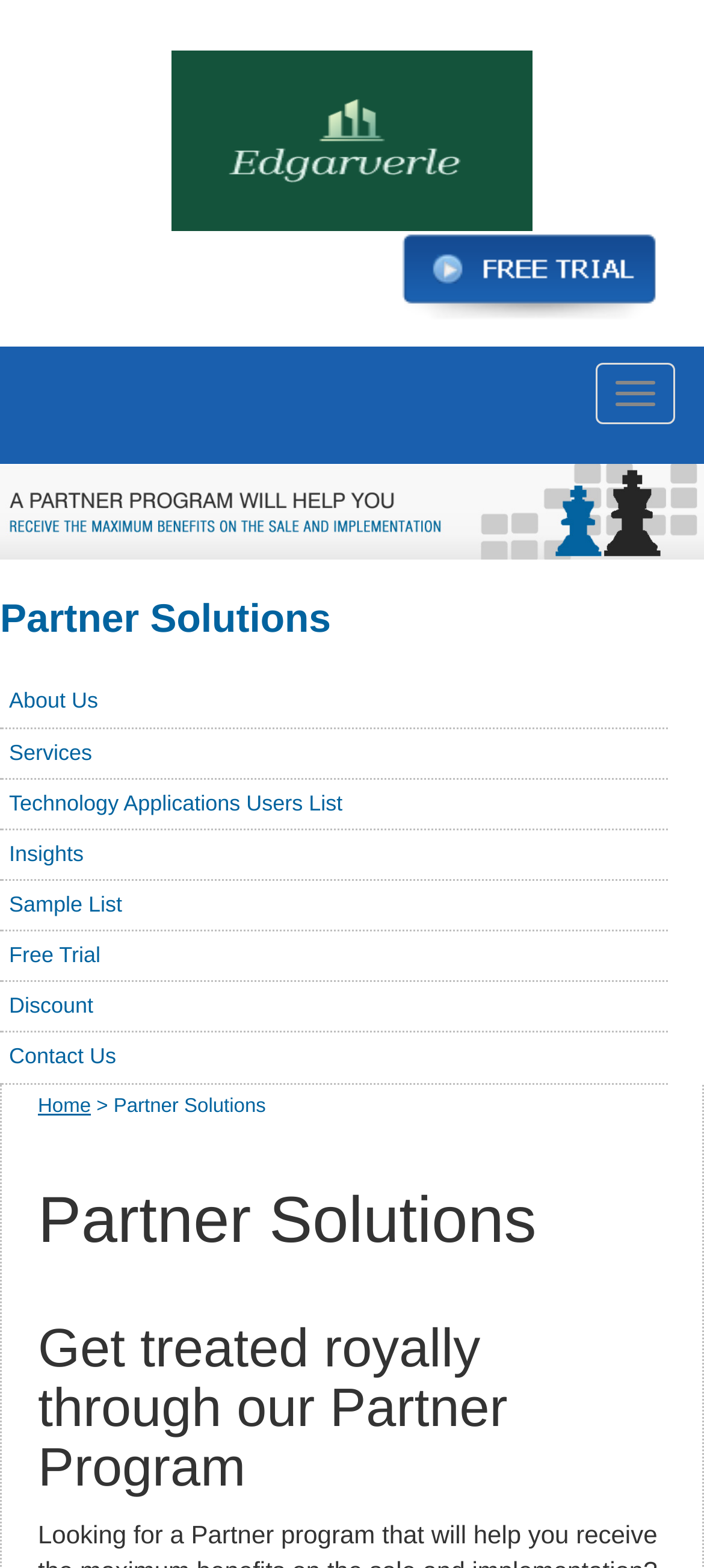Ascertain the bounding box coordinates for the UI element detailed here: "Contact Us". The coordinates should be provided as [left, top, right, bottom] with each value being a float between 0 and 1.

[0.0, 0.659, 0.949, 0.691]